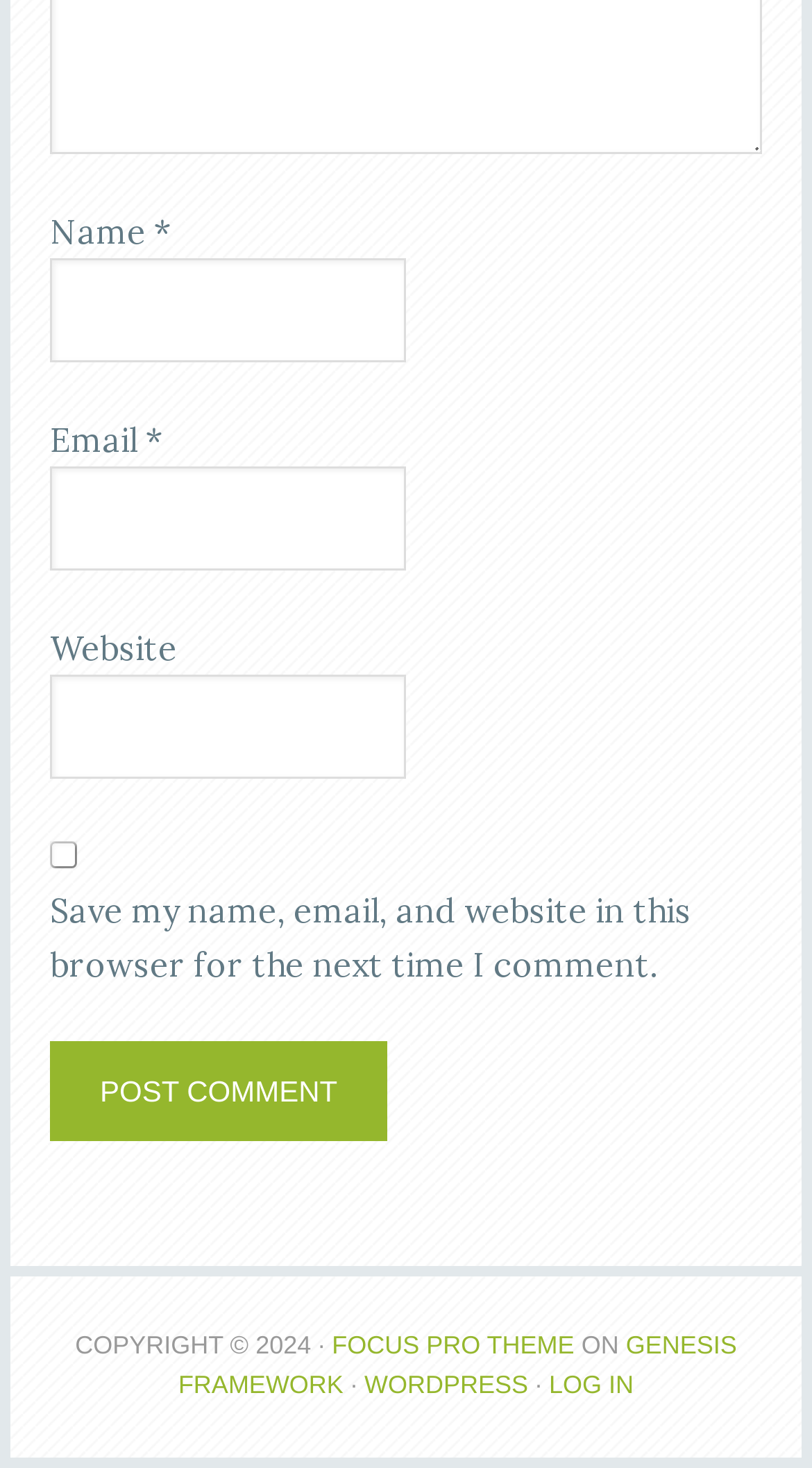Locate and provide the bounding box coordinates for the HTML element that matches this description: "parent_node: Name * name="author"".

[0.062, 0.176, 0.5, 0.247]